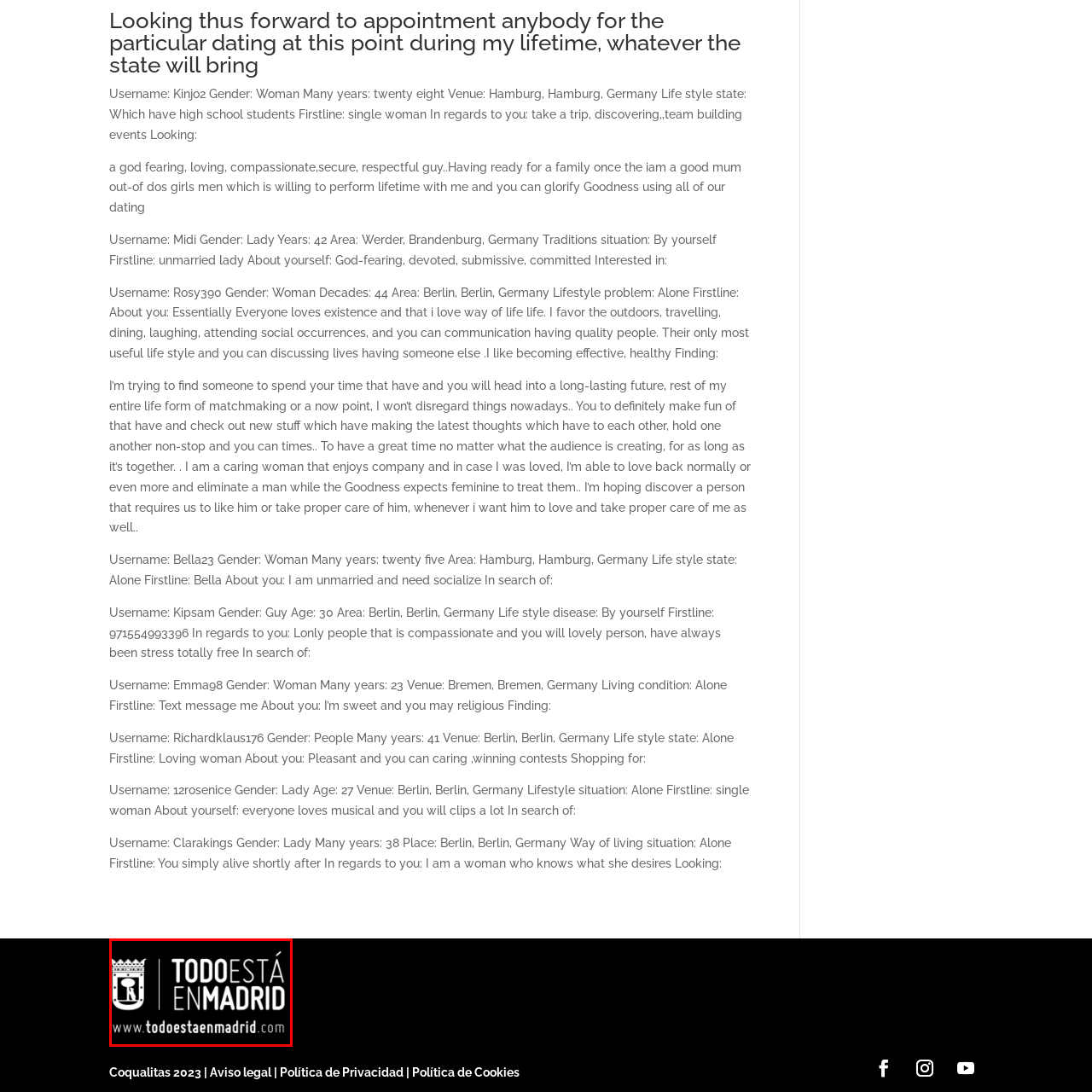Please provide a comprehensive caption for the image highlighted in the red box.

The image features the logo for "Todo Está en Madrid," which translates to "Everything is in Madrid." This logo is presented against a dark background, highlighting the brand's name in bold, white lettering. Accompanied by a stylized crown icon, it reflects a connection to Madrid's rich culture and history. The accompanying website address, www.todoestaenmadrid.com, suggests that the brand likely serves as a resource for information and activities in Madrid, promoting local events and attractions for both residents and visitors.